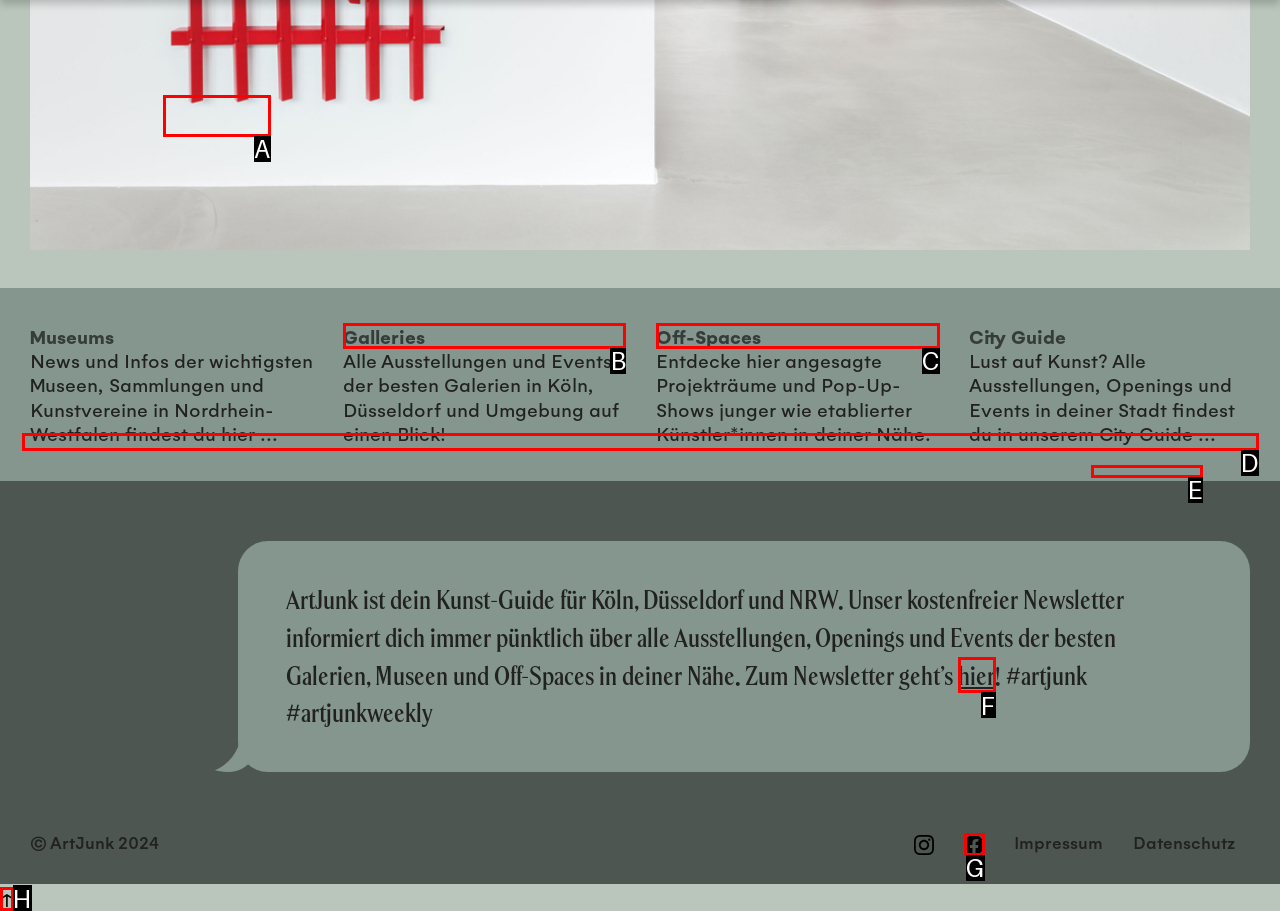Show which HTML element I need to click to perform this task: Explore Galleries Answer with the letter of the correct choice.

B